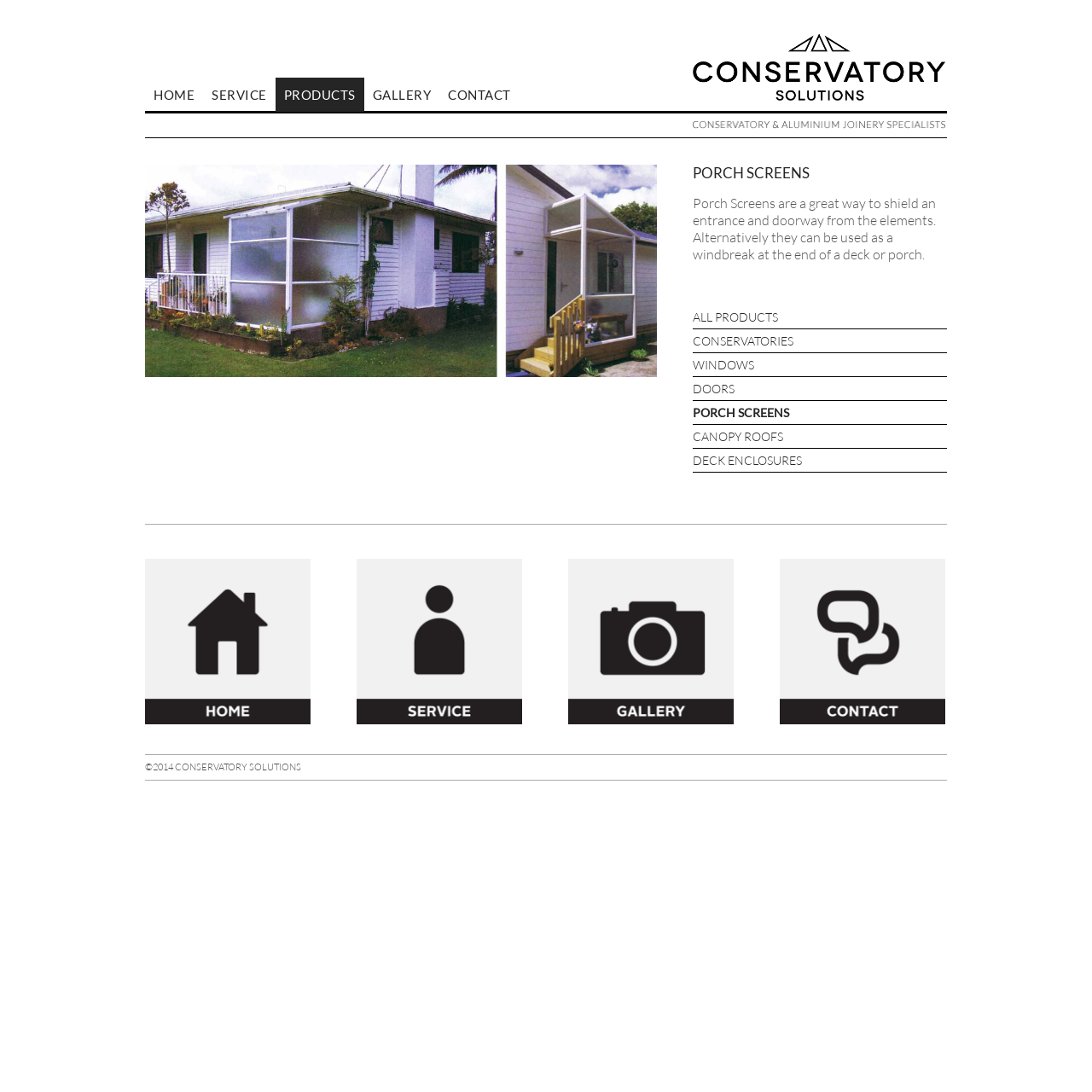Identify the bounding box coordinates for the element you need to click to achieve the following task: "Go to ALL PRODUCTS page". Provide the bounding box coordinates as four float numbers between 0 and 1, in the form [left, top, right, bottom].

[0.634, 0.284, 0.712, 0.297]